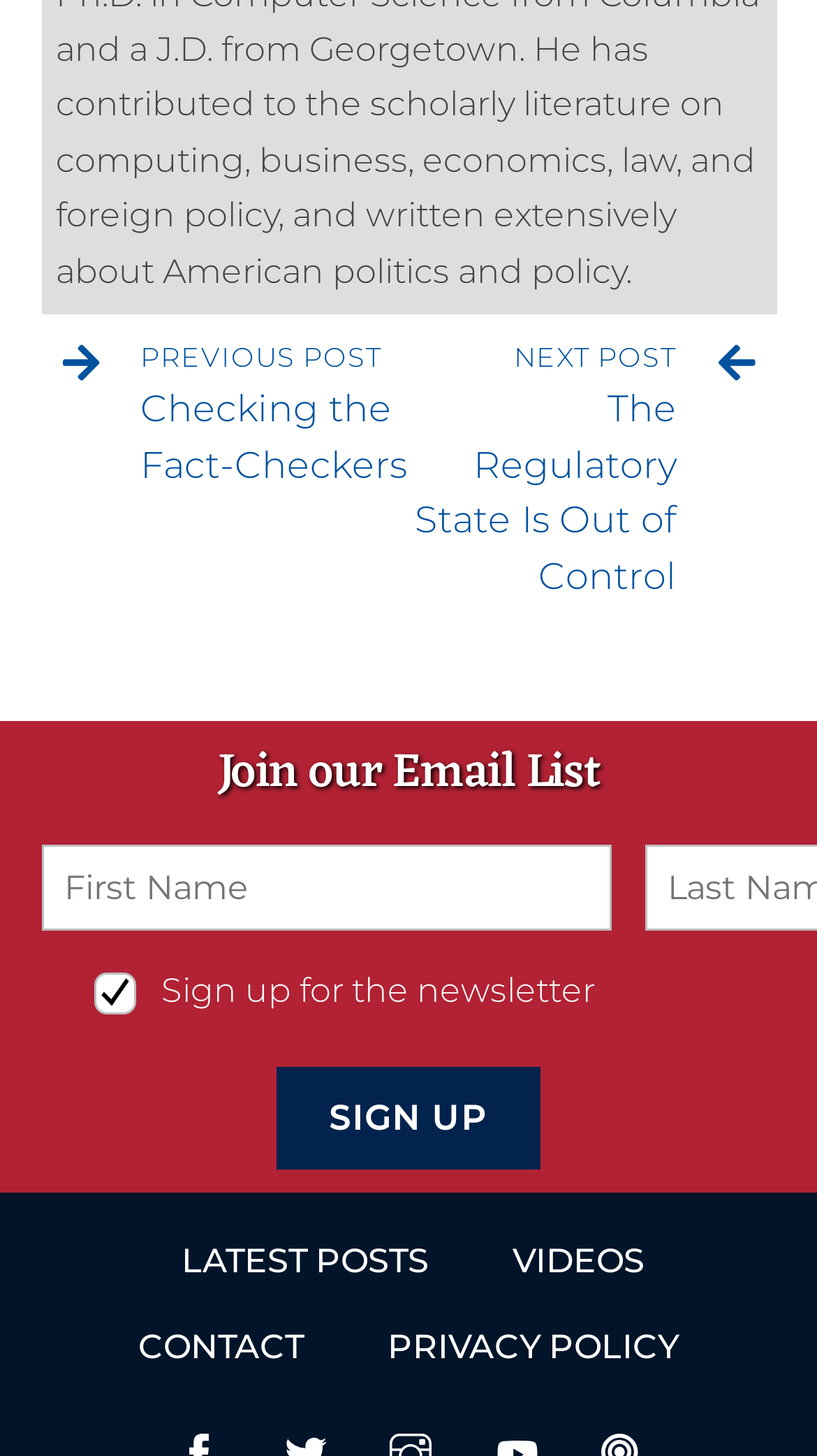How many links are there in the footer?
Using the image as a reference, give a one-word or short phrase answer.

5